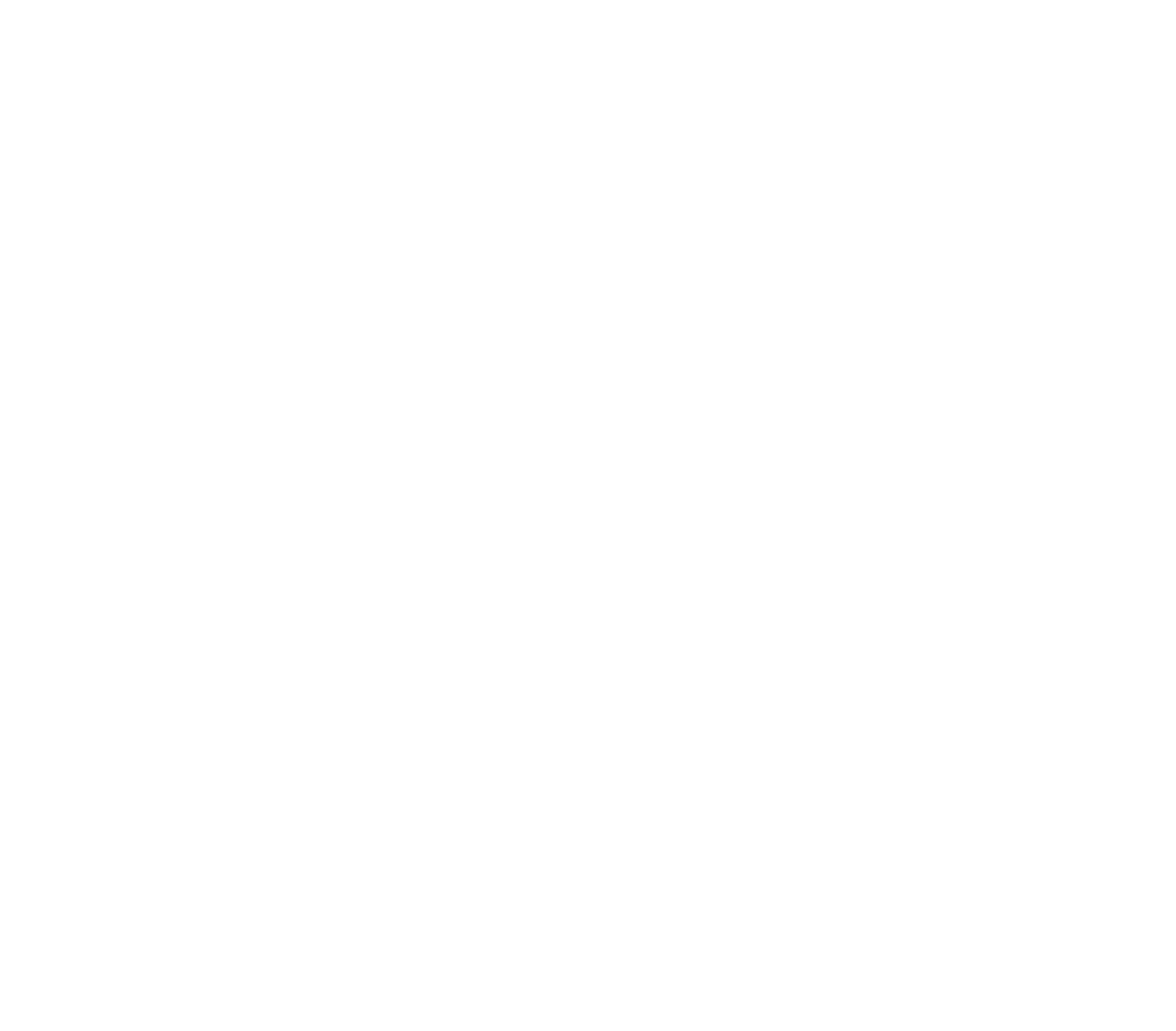Please predict the bounding box coordinates (top-left x, top-left y, bottom-right x, bottom-right y) for the UI element in the screenshot that fits the description: Cookie Policy

None